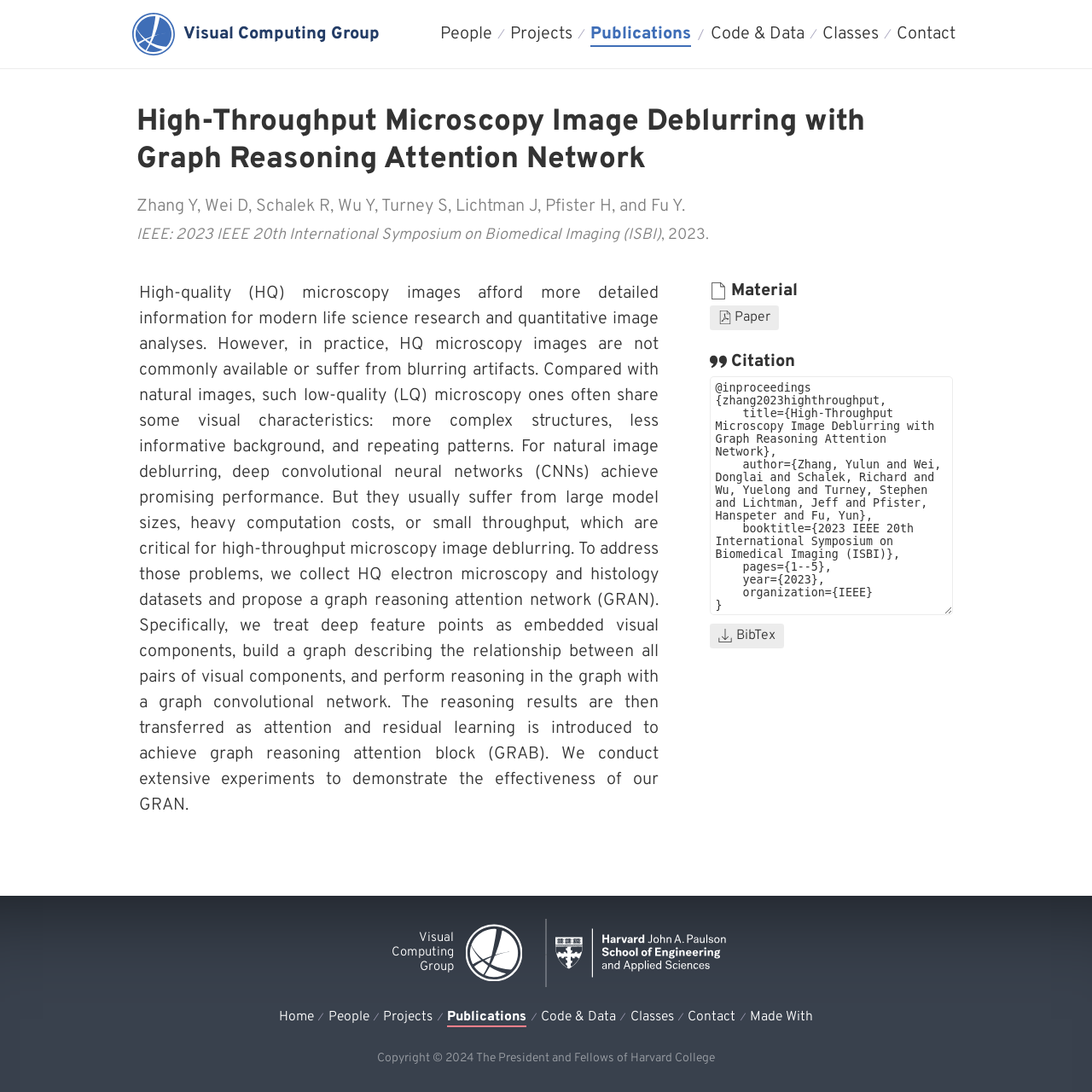Could you locate the bounding box coordinates for the section that should be clicked to accomplish this task: "click the 'CRUNCH' link".

None